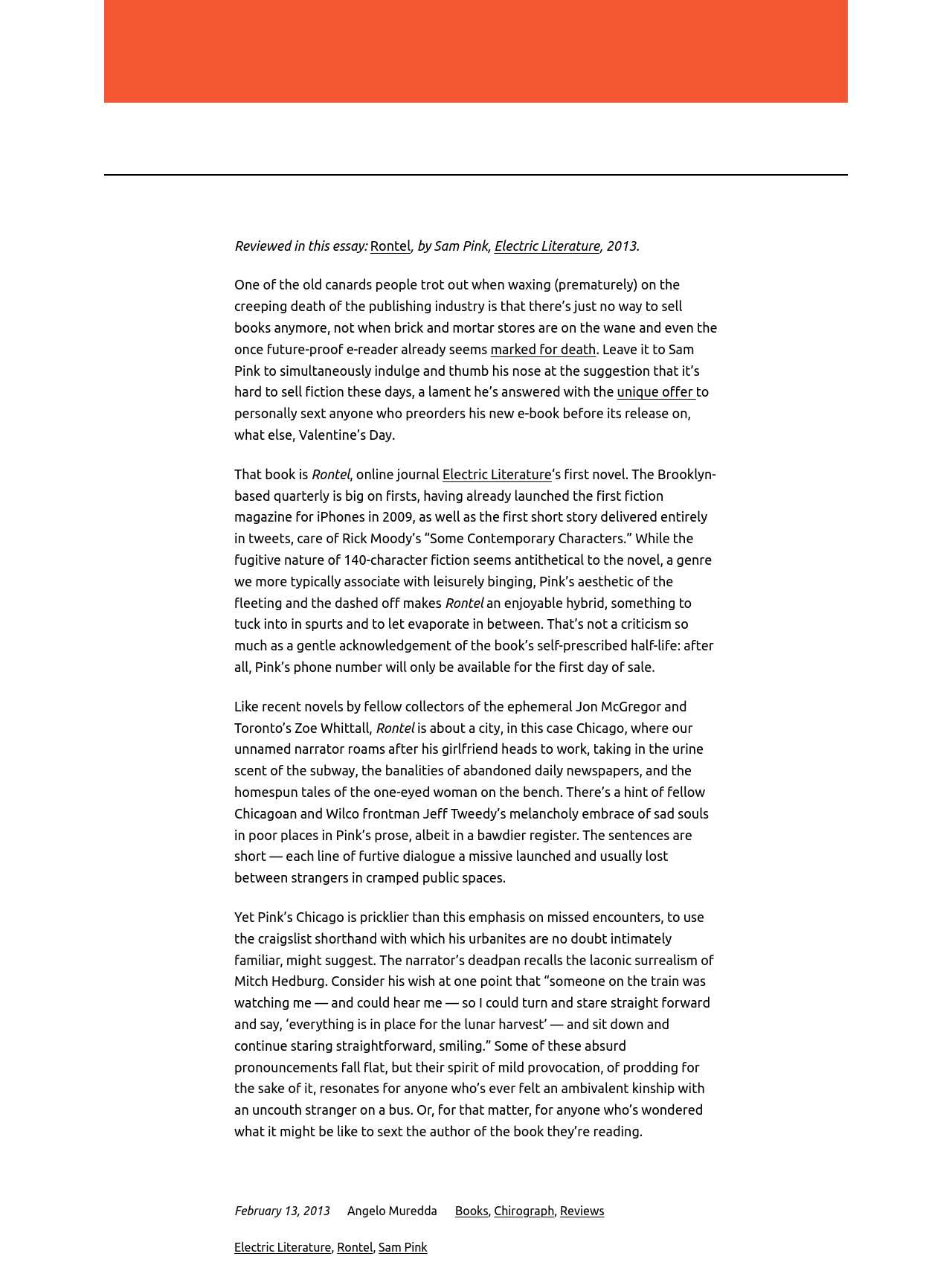Could you provide the bounding box coordinates for the portion of the screen to click to complete this instruction: "Visit Electric Literature"?

[0.519, 0.188, 0.63, 0.199]